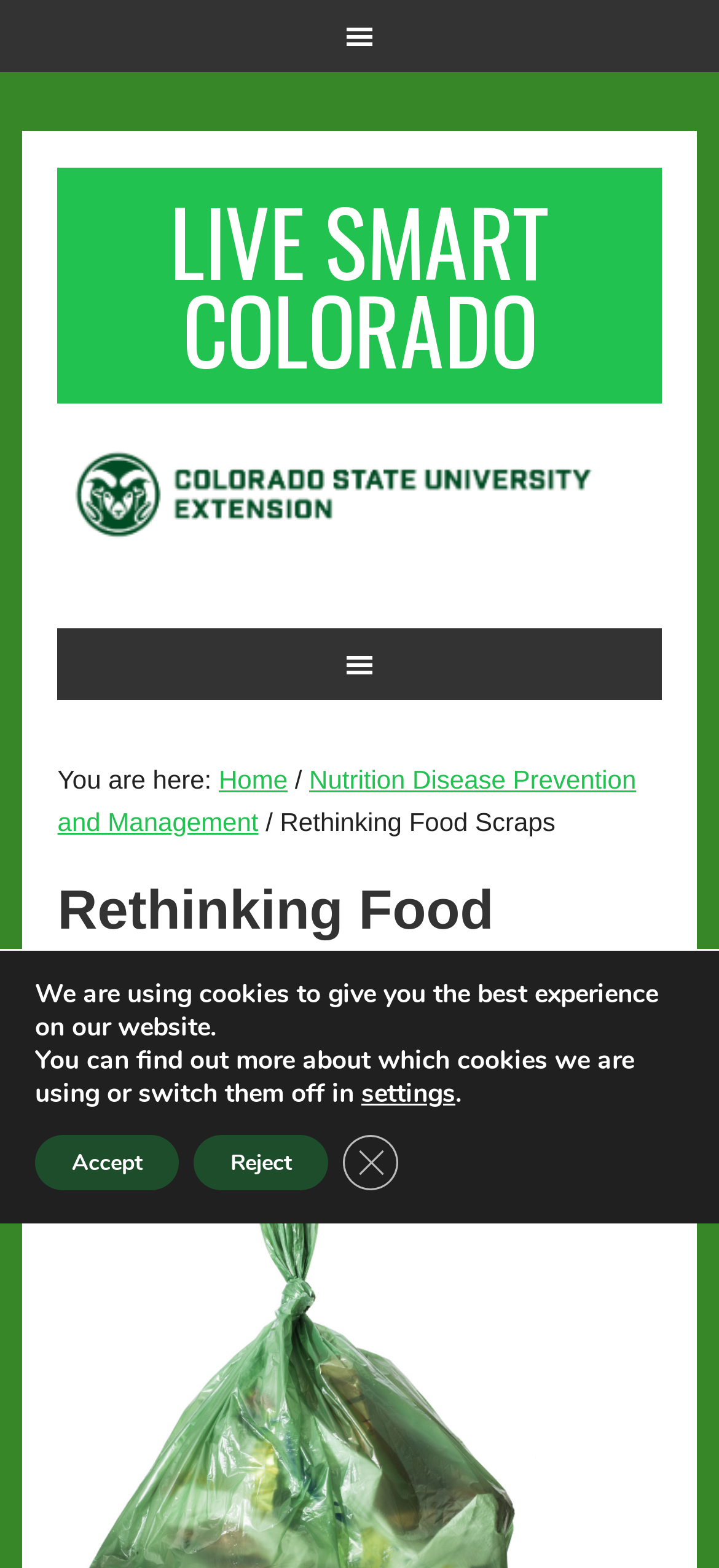Produce an elaborate caption capturing the essence of the webpage.

The webpage is titled "Rethinking Food Scraps - Live Smart Colorado" and focuses on reducing food scrap waste at home. At the top of the page, there is a secondary navigation menu spanning the entire width. Below it, there are two links: "LIVE SMART COLORADO" and "CSU Extension Logo", with the latter accompanied by an image of the logo. 

Underneath, there is a main navigation menu that takes up most of the page's width. It contains a breadcrumb trail, starting with "You are here:" followed by links to "Home", "Nutrition Disease Prevention and Management", and "Rethinking Food Scraps", separated by generic breadcrumb separators.

The main content of the page is headed by a large header "Rethinking Food Scraps" with a subheading "AUGUST 26, 2021 BY KATIE WILDGEN" positioned below it. 

At the bottom of the page, there is a GDPR Cookie Banner that spans the entire width. It contains a message about using cookies, with options to find out more, switch them off, or adjust settings. There are three buttons: "Accept", "Reject", and "Close GDPR Cookie Banner".